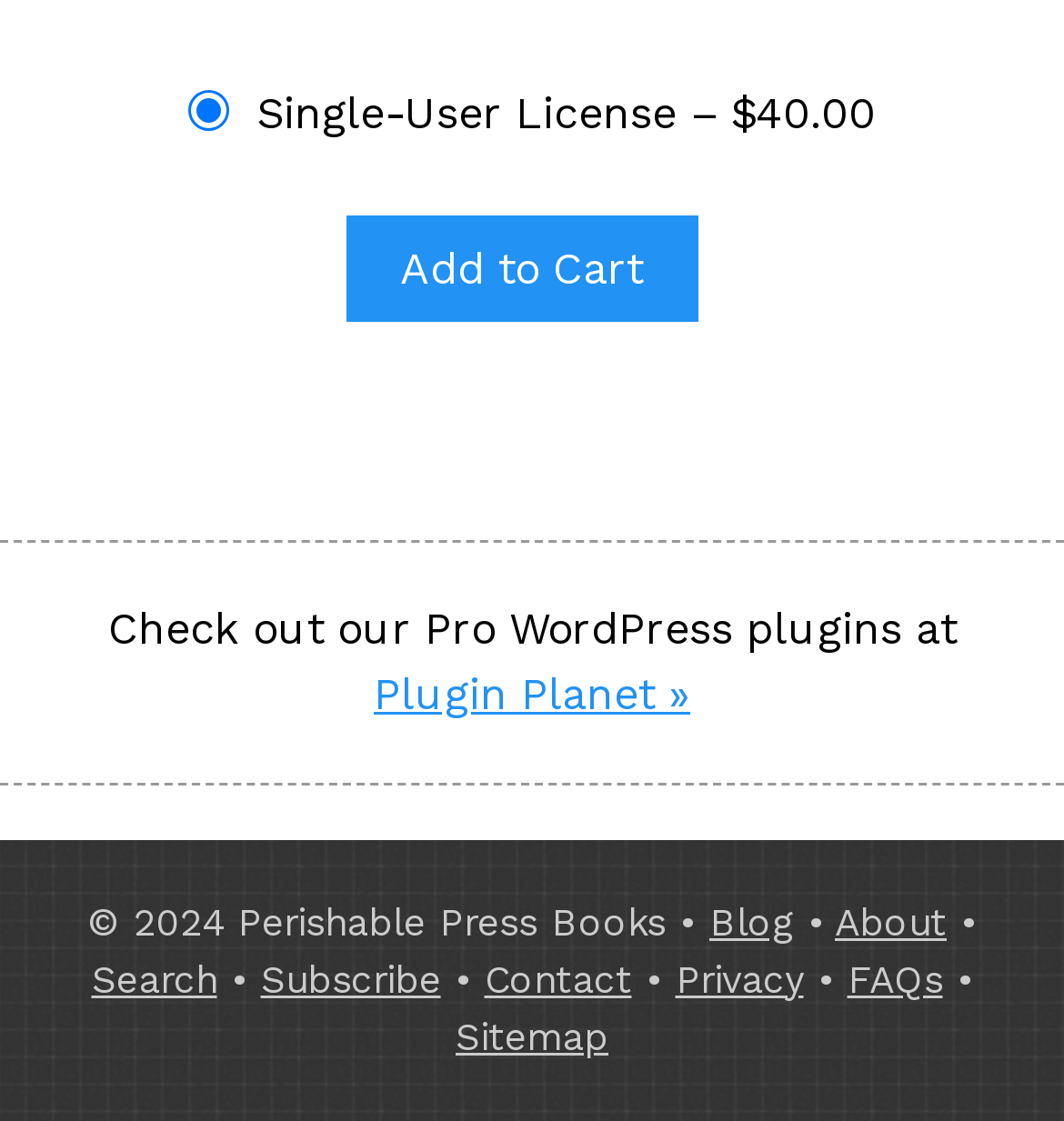Determine the bounding box coordinates of the clickable region to execute the instruction: "Go to the Blog". The coordinates should be four float numbers between 0 and 1, denoted as [left, top, right, bottom].

[0.667, 0.802, 0.746, 0.841]